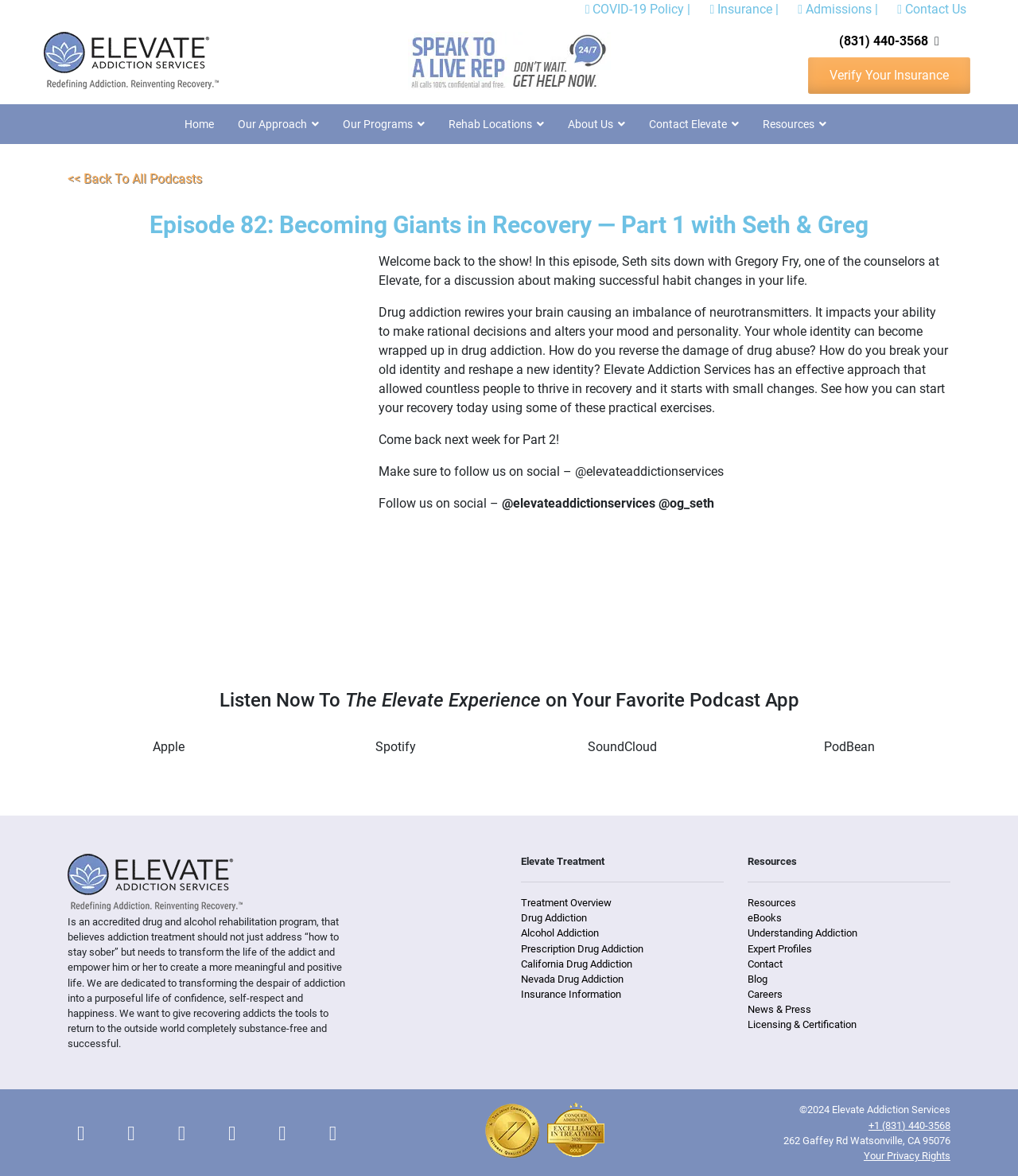Extract the bounding box of the UI element described as: "Balsa Models".

None